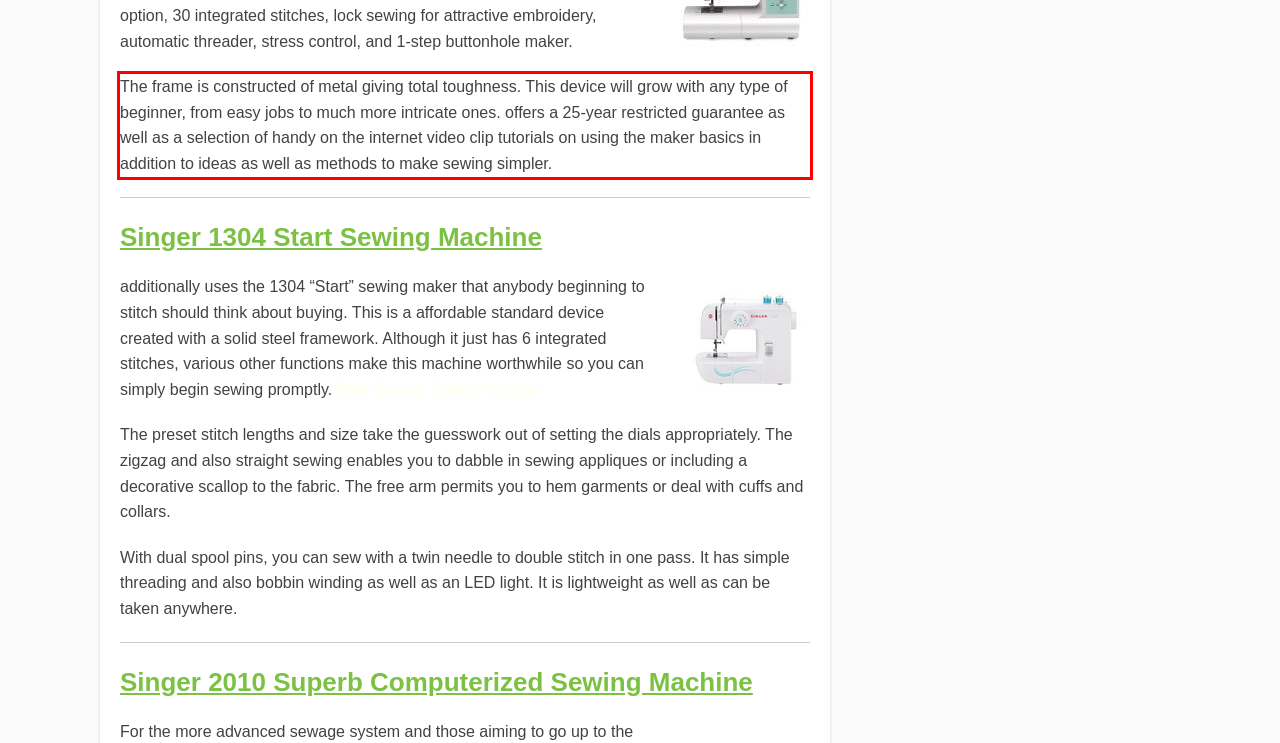Identify the text inside the red bounding box on the provided webpage screenshot by performing OCR.

The frame is constructed of metal giving total toughness. This device will grow with any type of beginner, from easy jobs to much more intricate ones. offers a 25-year restricted guarantee as well as a selection of handy on the internet video clip tutorials on using the maker basics in addition to ideas as well as methods to make sewing simpler.